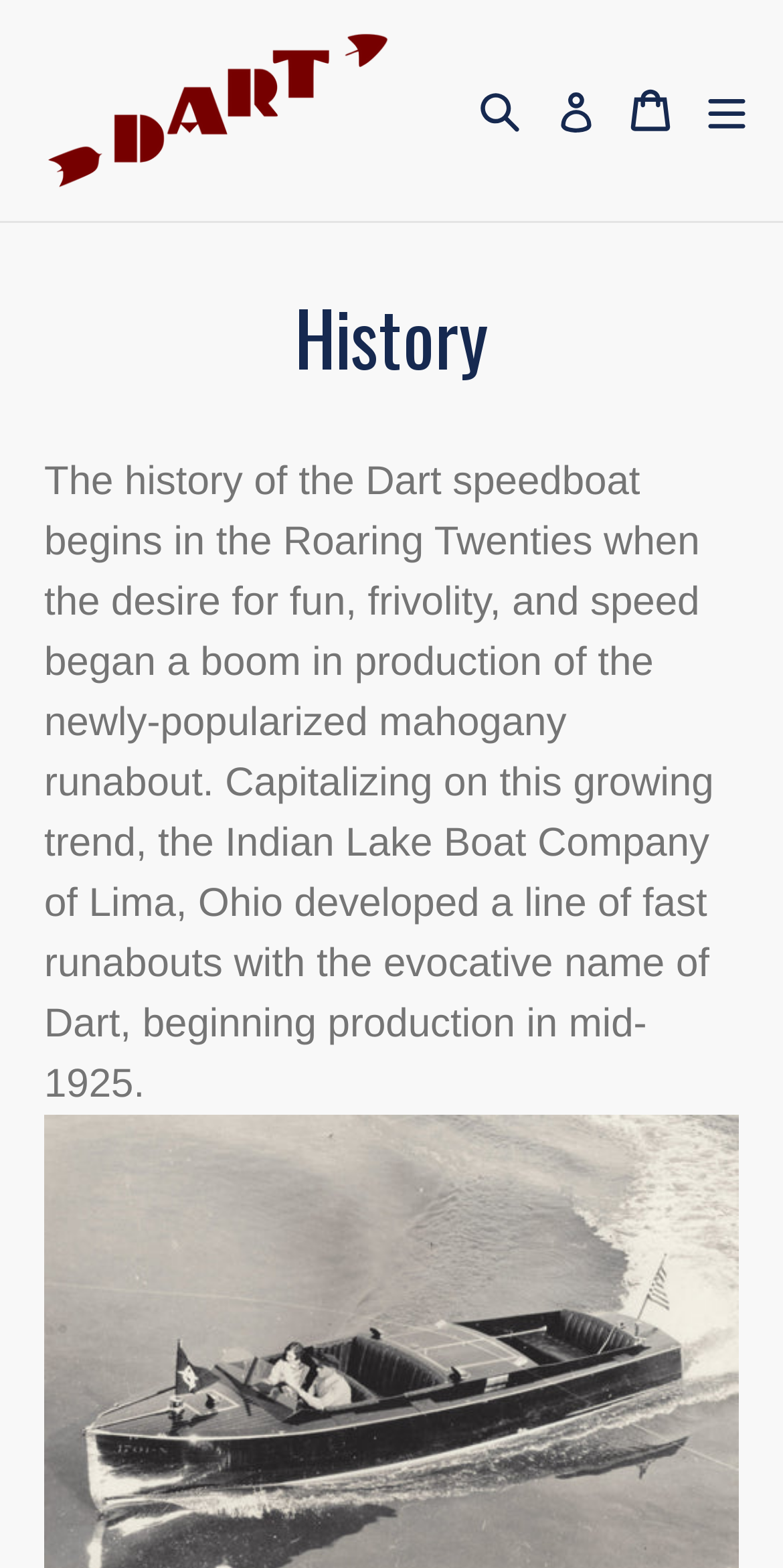Bounding box coordinates must be specified in the format (top-left x, top-left y, bottom-right x, bottom-right y). All values should be floating point numbers between 0 and 1. What are the bounding box coordinates of the UI element described as: Search

[0.598, 0.028, 0.68, 0.113]